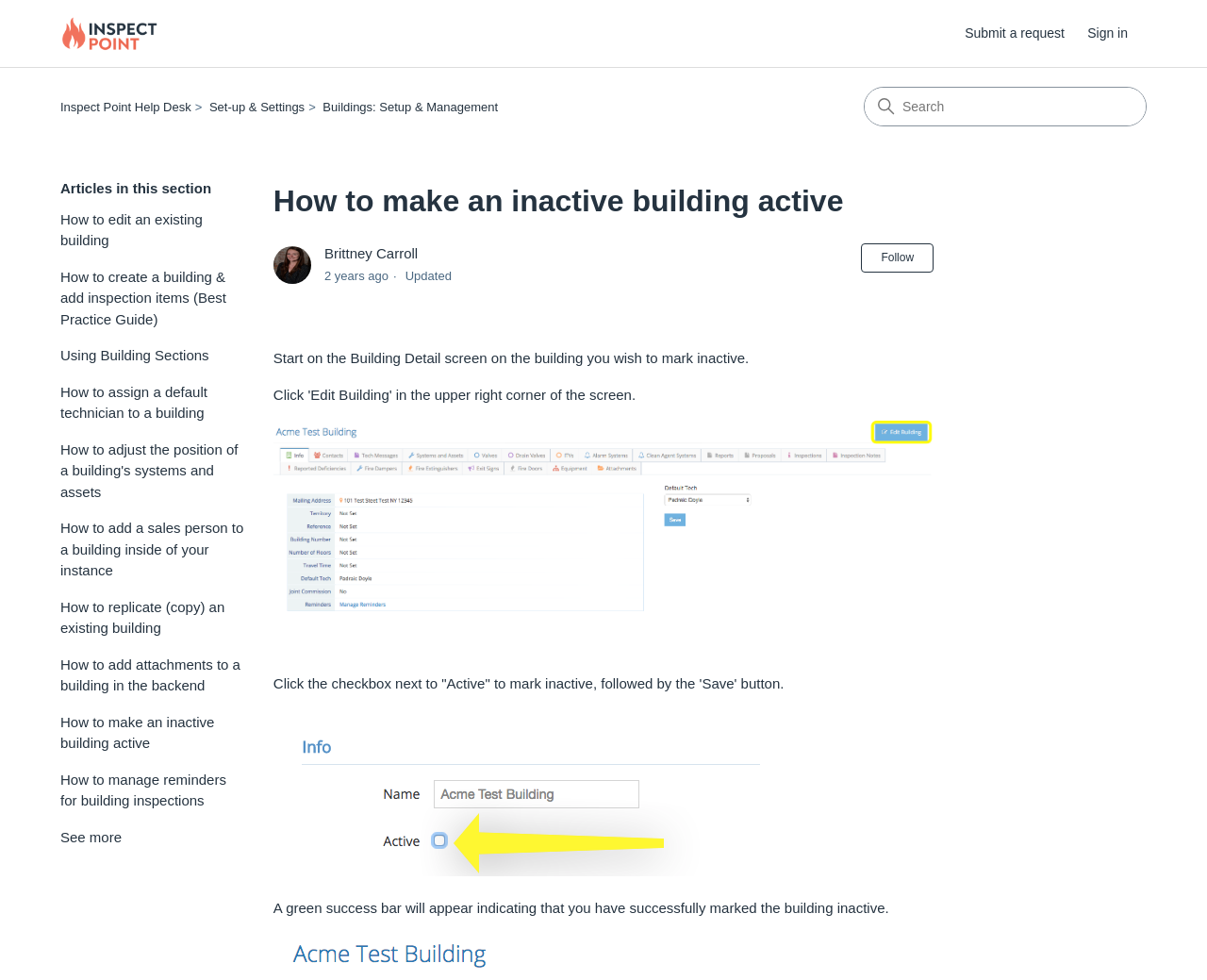Please find the bounding box for the UI component described as follows: "See more".

[0.05, 0.846, 0.101, 0.862]